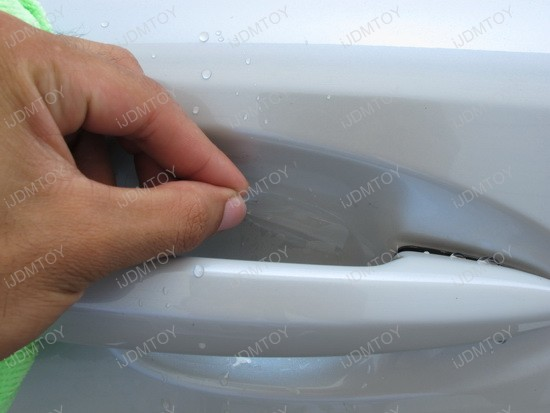Provide a short, one-word or phrase answer to the question below:
What is the condition of the door handle?

shiny and silver